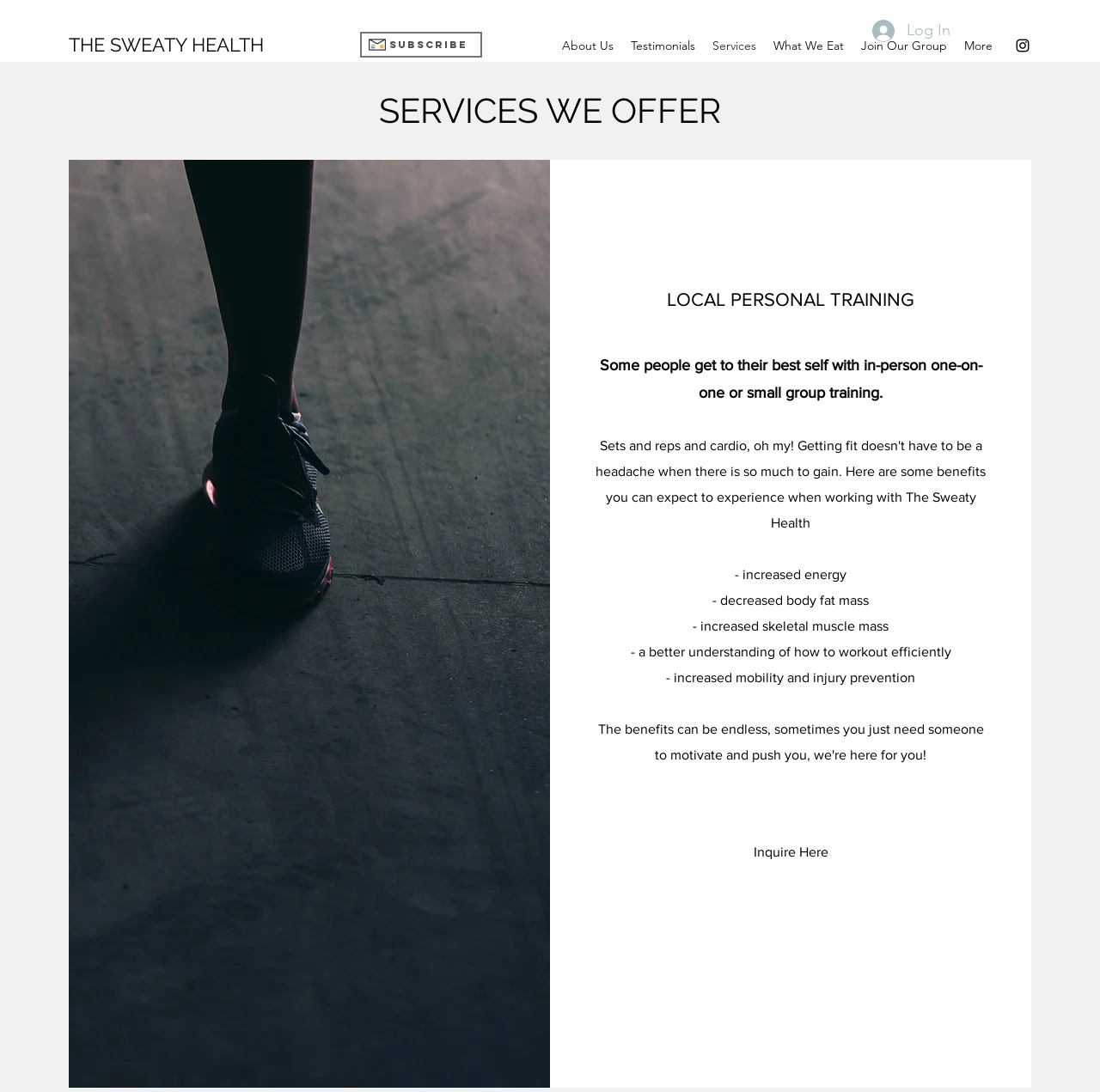Determine which piece of text is the heading of the webpage and provide it.

SERVICES WE OFFER